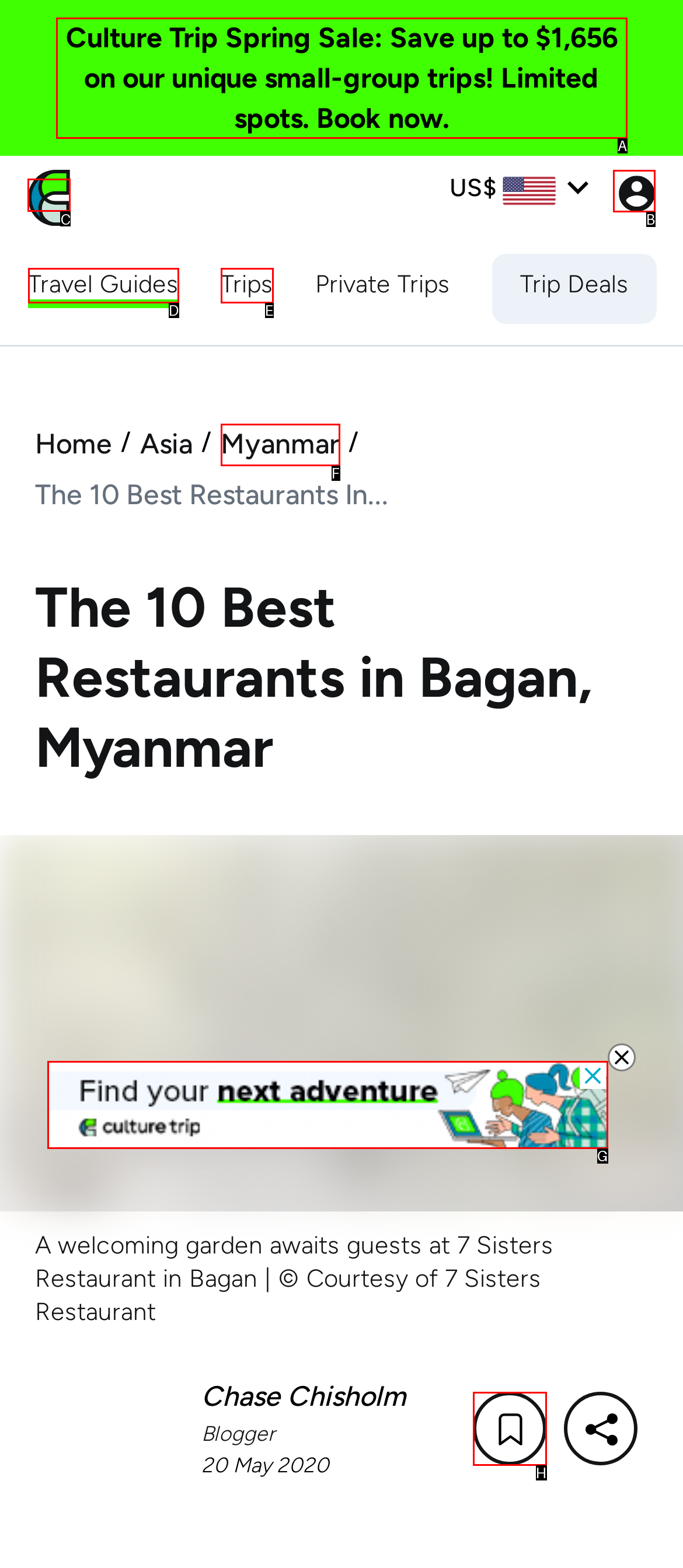Point out the option that needs to be clicked to fulfill the following instruction: Click the Culture Trip logo
Answer with the letter of the appropriate choice from the listed options.

C